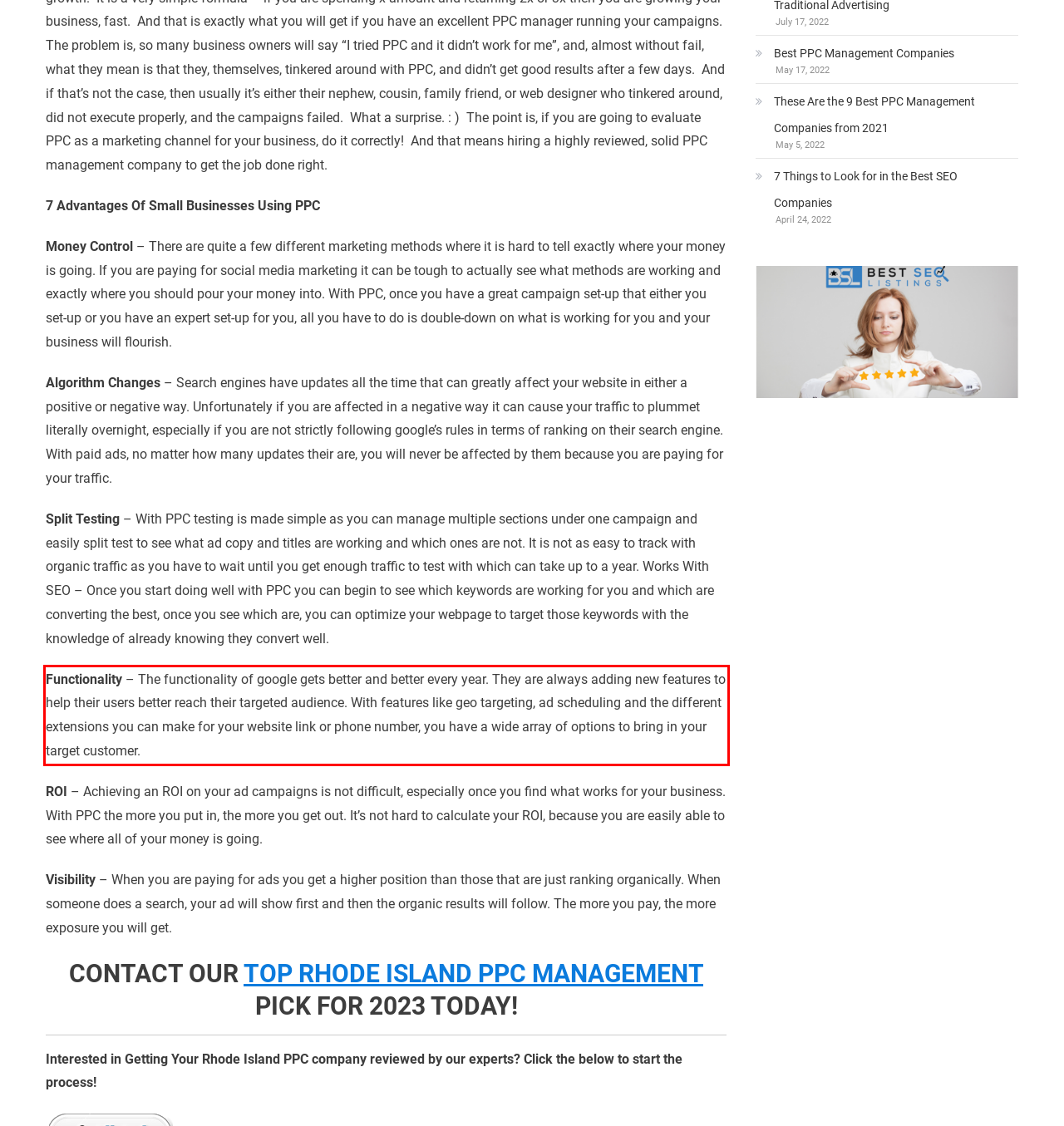Perform OCR on the text inside the red-bordered box in the provided screenshot and output the content.

Functionality – The functionality of google gets better and better every year. They are always adding new features to help their users better reach their targeted audience. With features like geo targeting, ad scheduling and the different extensions you can make for your website link or phone number, you have a wide array of options to bring in your target customer.